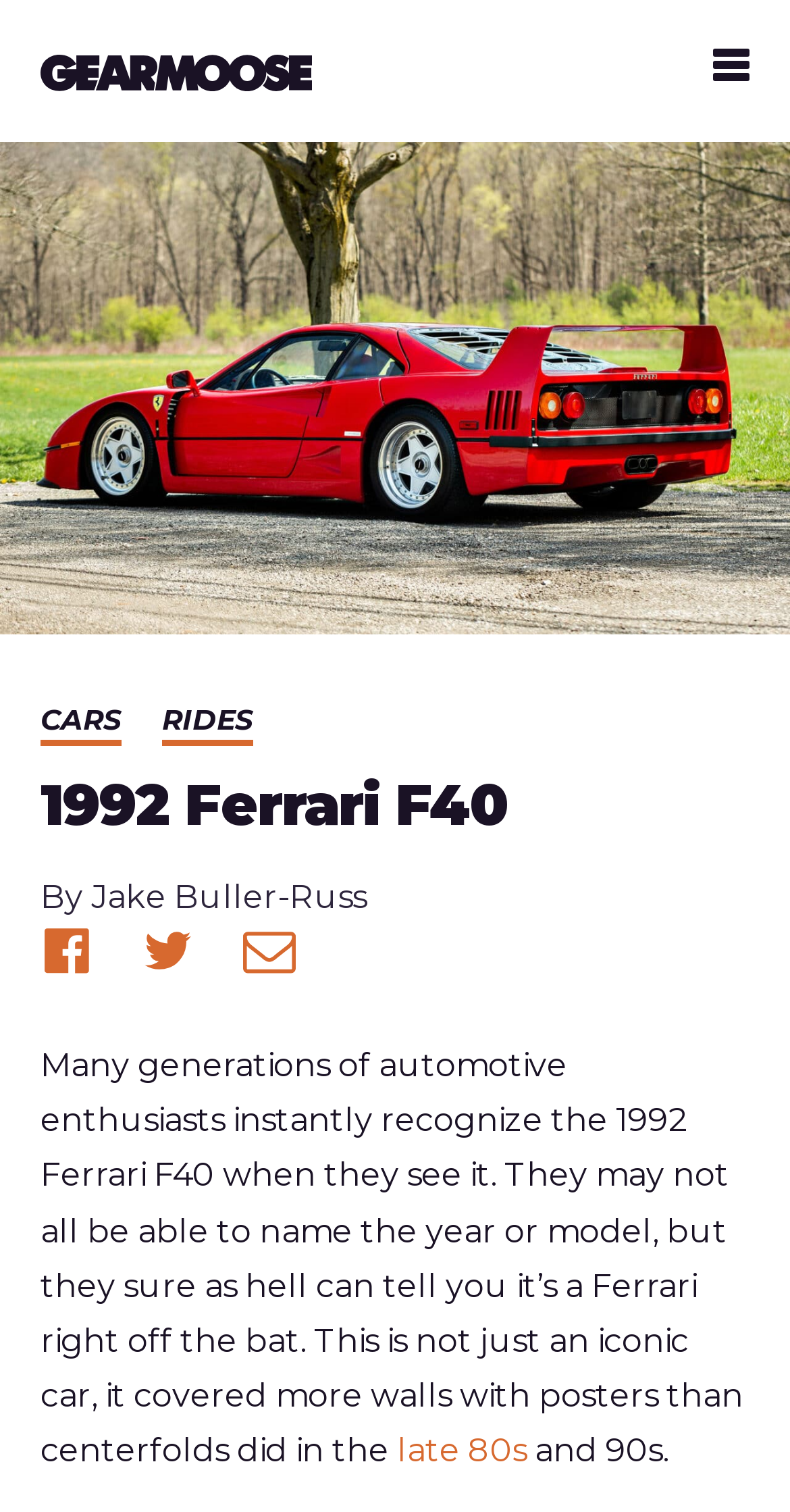Who is the author of the article? Using the information from the screenshot, answer with a single word or phrase.

Jake Buller-Russ